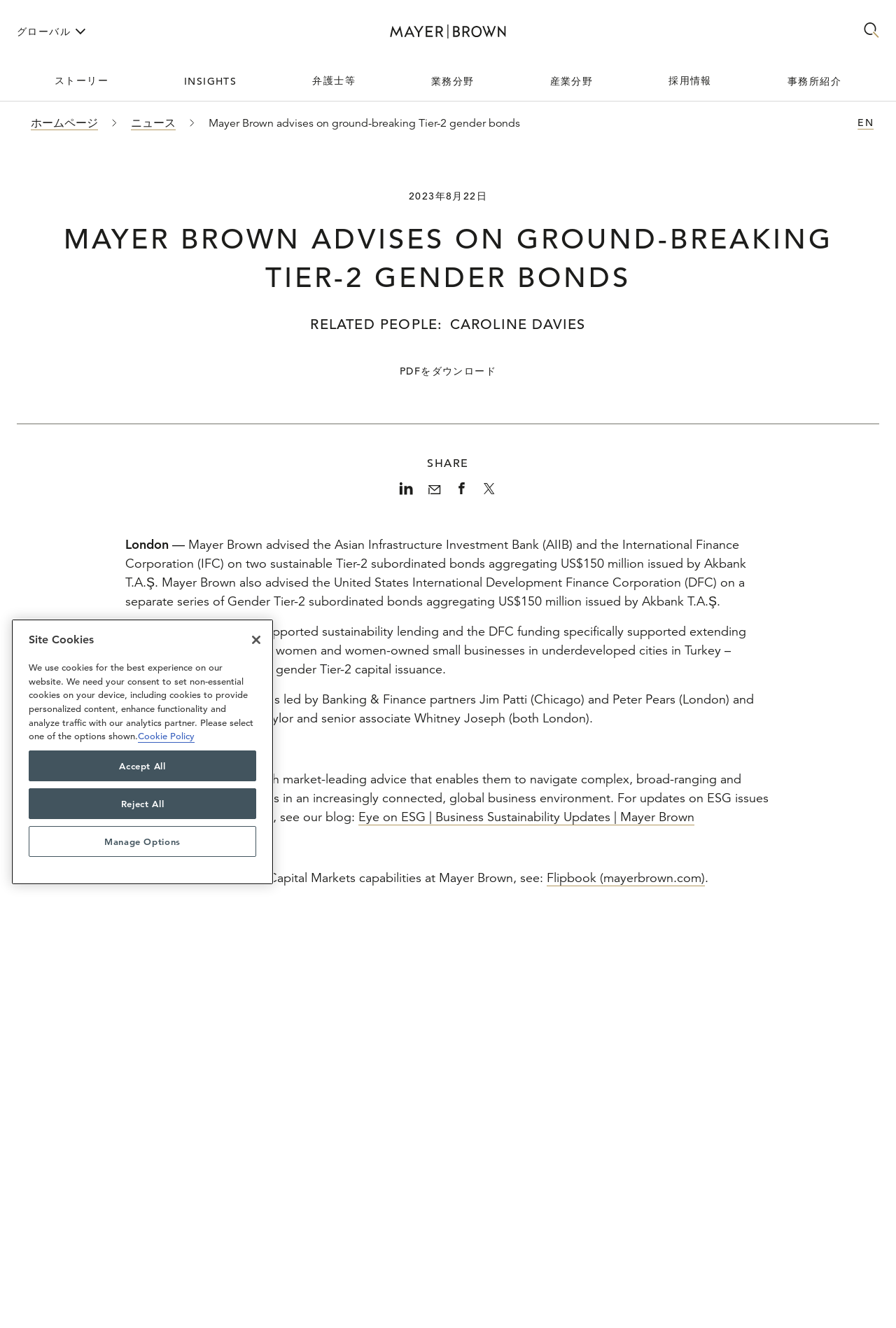Who is the senior PR and communications manager?
Please describe in detail the information shown in the image to answer the question.

The senior PR and communications manager can be found in the 'AUTHOR' section at the bottom of the webpage, where it is written as 'SENIOR PR AND COMMUNICATIONS MANAGER Caroline Davies'.